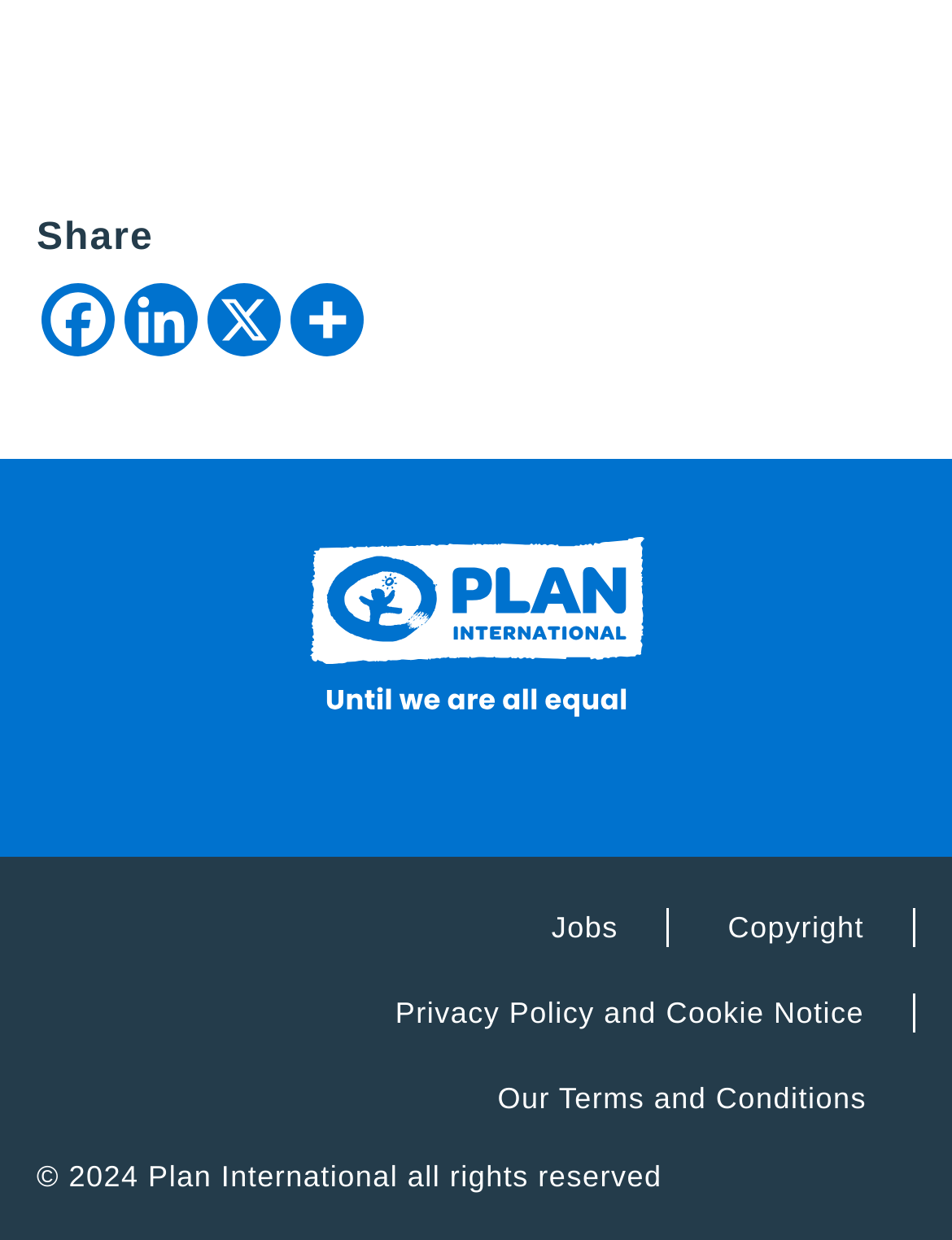Please give the bounding box coordinates of the area that should be clicked to fulfill the following instruction: "View Jobs". The coordinates should be in the format of four float numbers from 0 to 1, i.e., [left, top, right, bottom].

[0.579, 0.734, 0.649, 0.762]